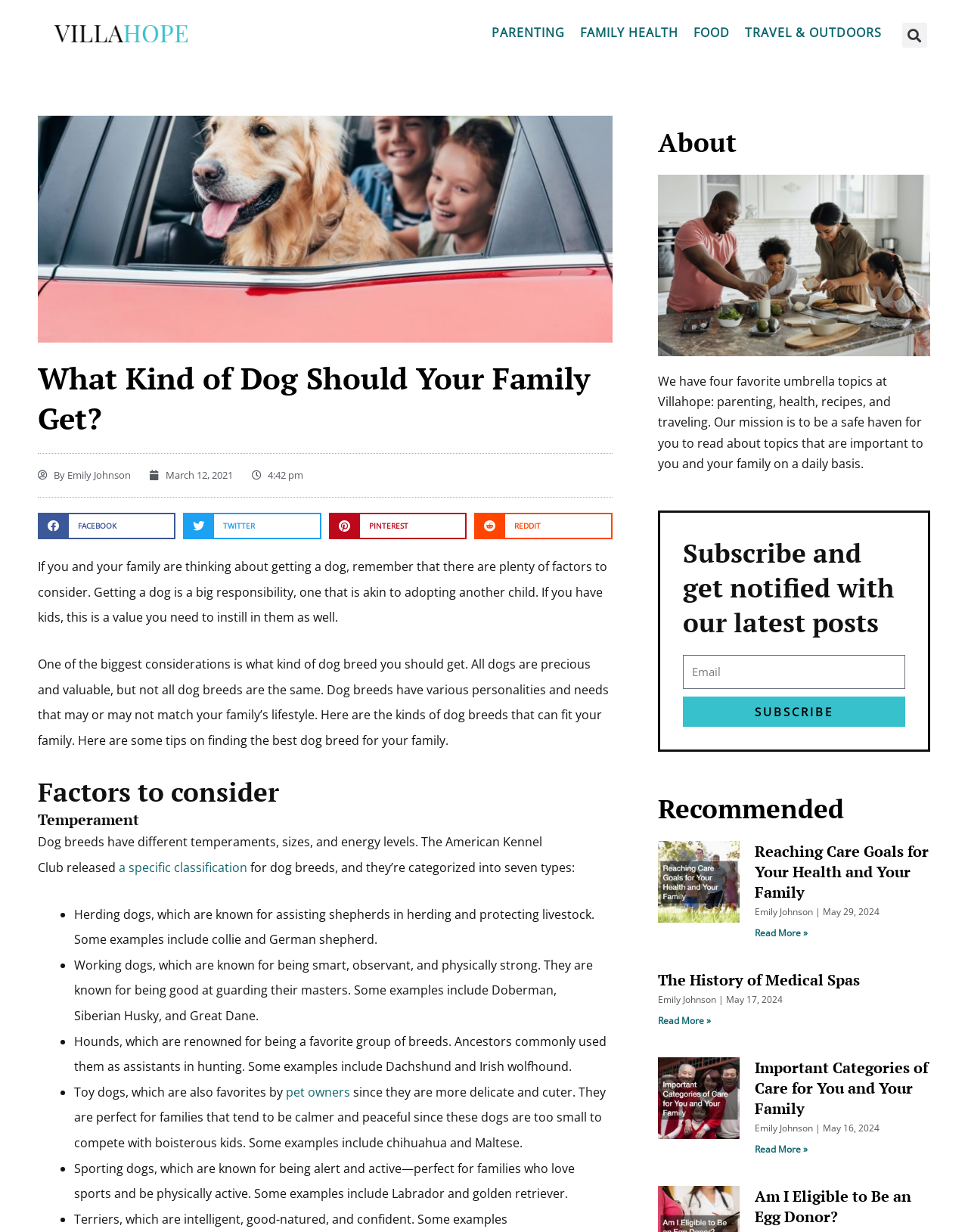Analyze the image and give a detailed response to the question:
What is the topic of the article?

I determined the topic of the article by reading the heading 'What Kind of Dog Should Your Family Get?' and the surrounding text, which discusses the importance of considering factors such as temperament, size, and energy level when choosing a dog breed.